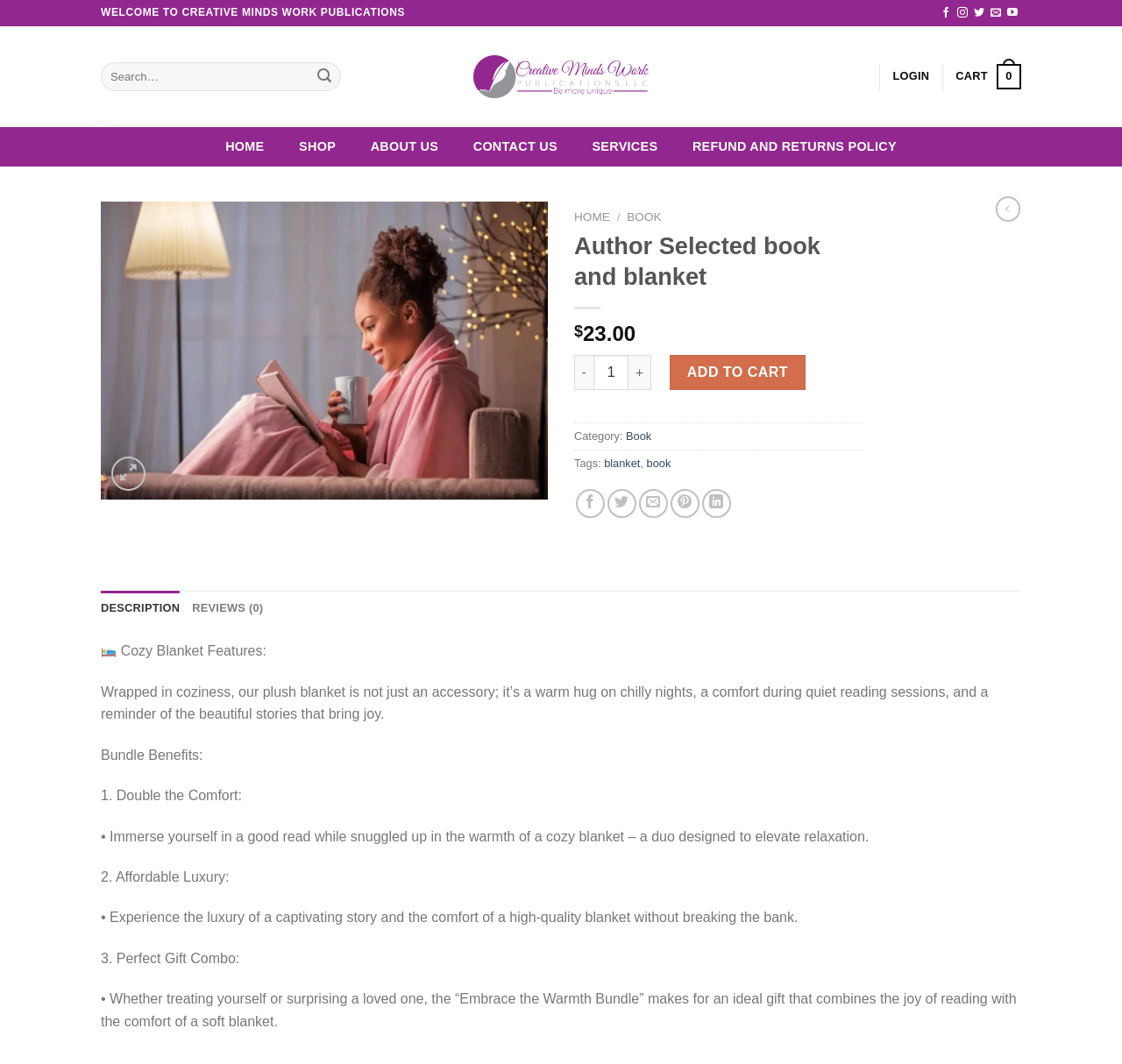Locate the UI element that matches the description About Us in the webpage screenshot. Return the bounding box coordinates in the format (top-left x, top-left y, bottom-right x, bottom-right y), with values ranging from 0 to 1.

[0.322, 0.119, 0.399, 0.157]